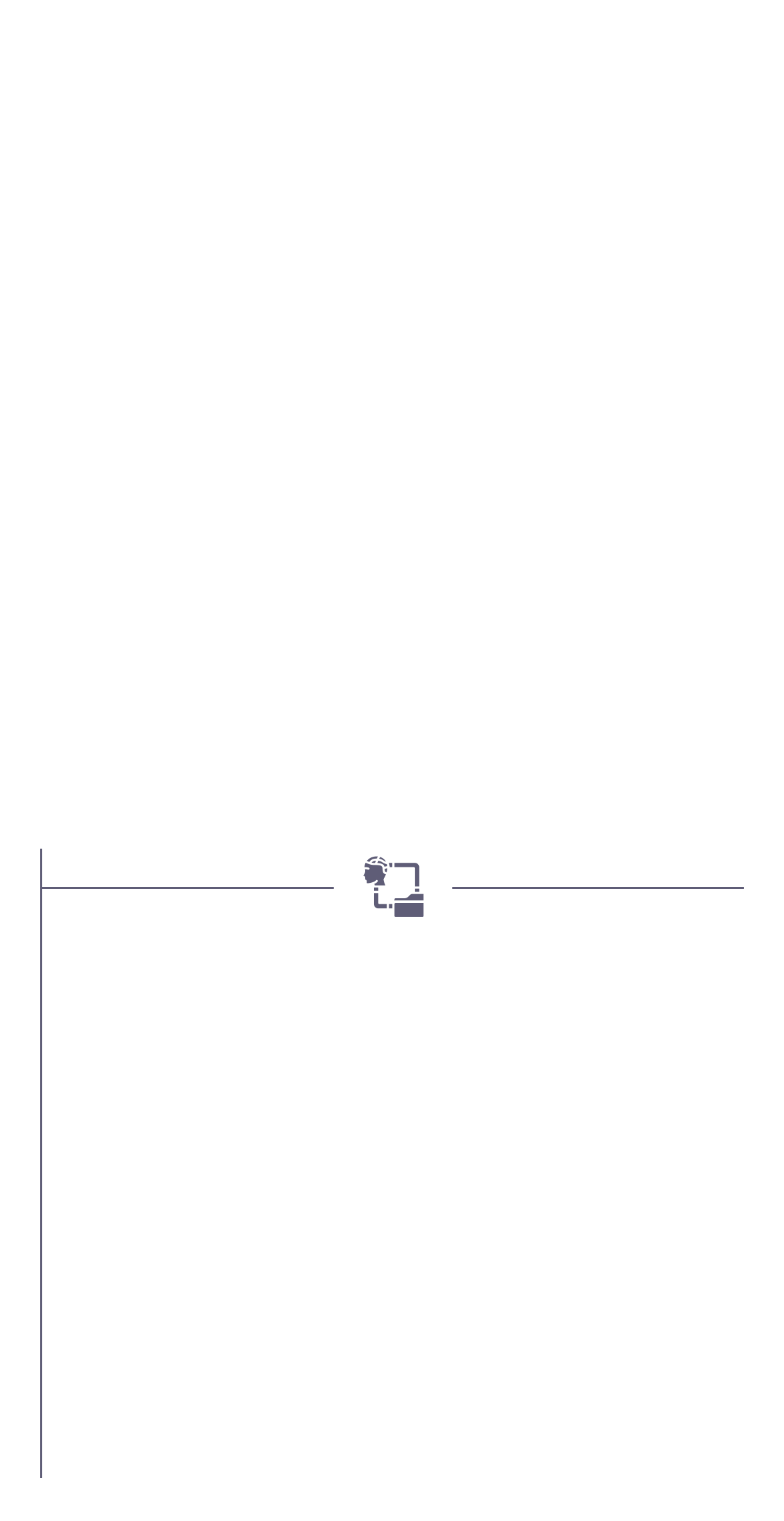Answer in one word or a short phrase: 
What is the purpose of the 'Subscribe' button?

To subscribe to a mailing list